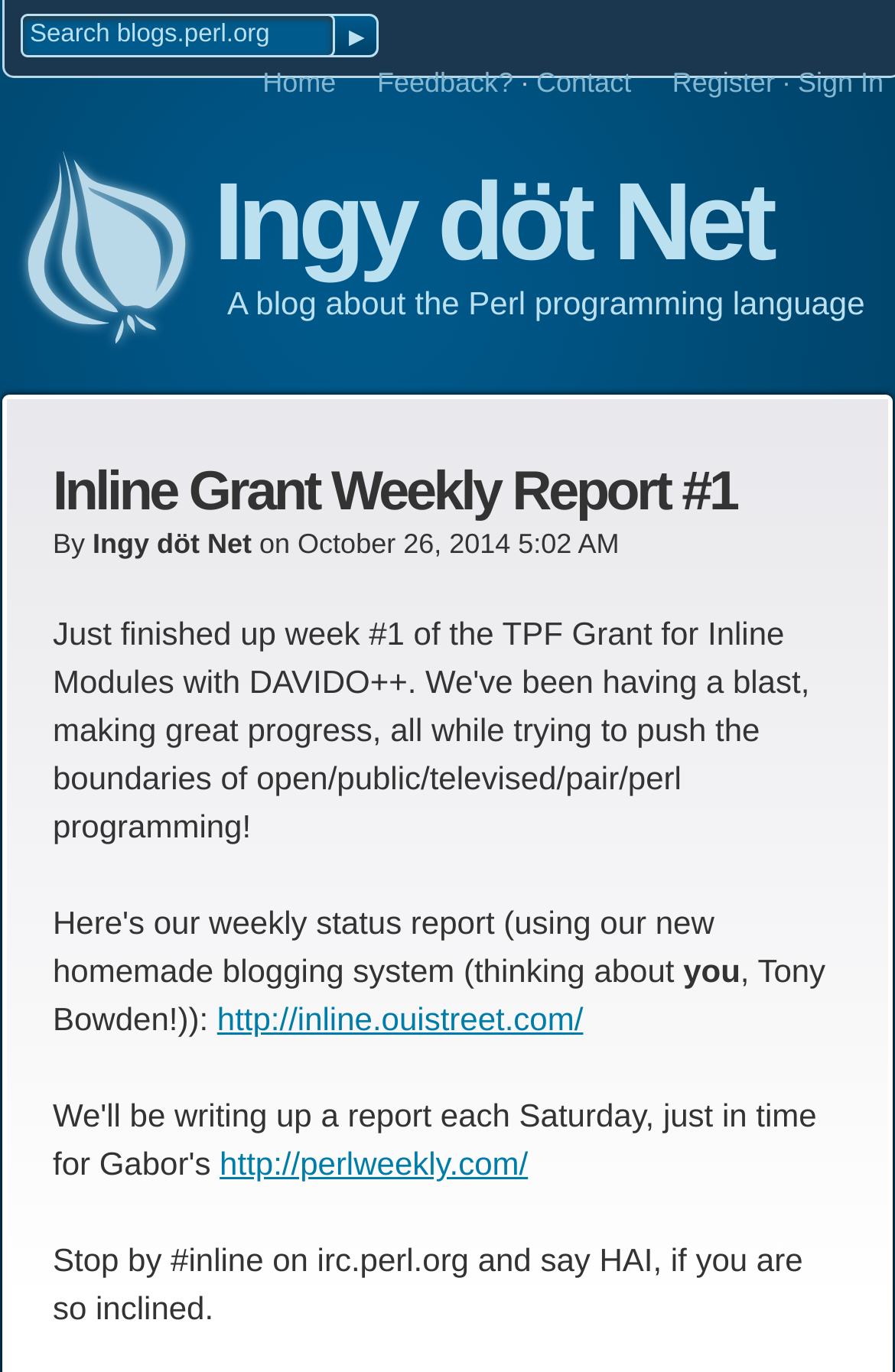Use a single word or phrase to answer the question: 
What is the URL of the Inline project?

http://inline.ouistreet.com/